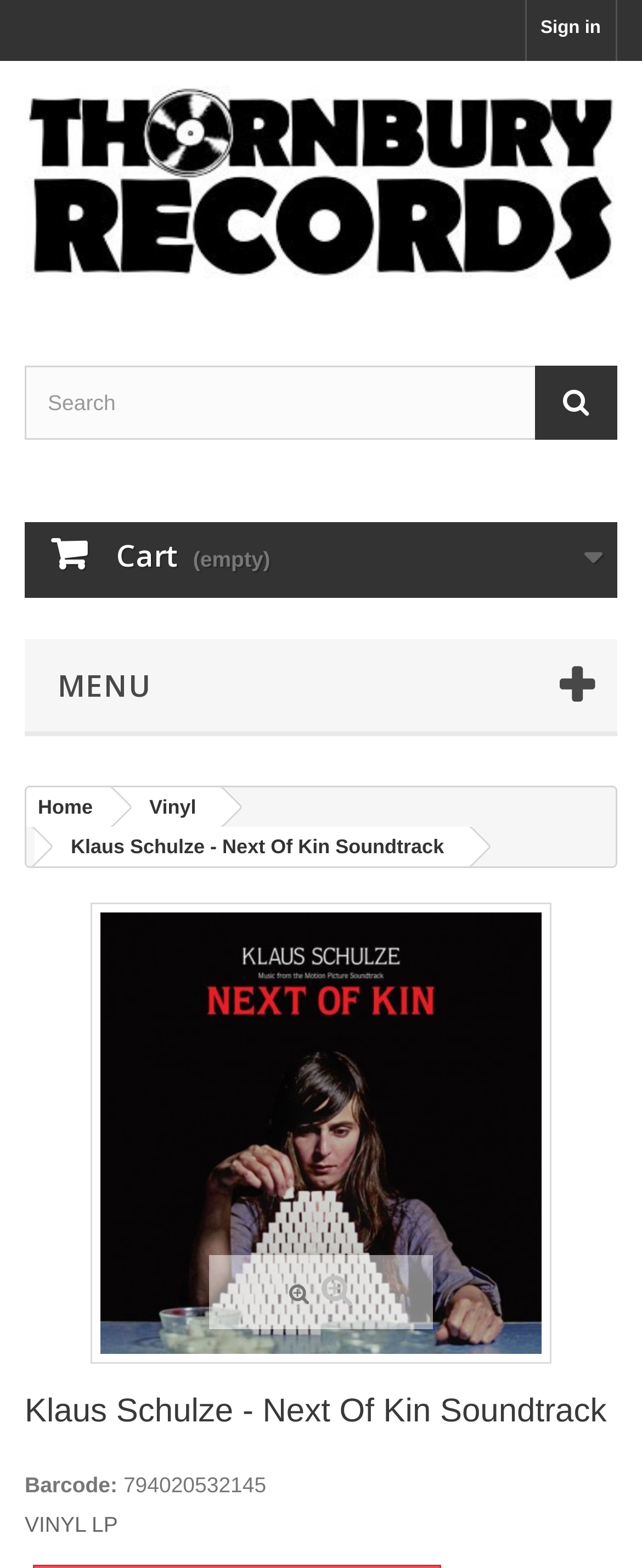Can you find and provide the title of the webpage?

Klaus Schulze - Next Of Kin Soundtrack